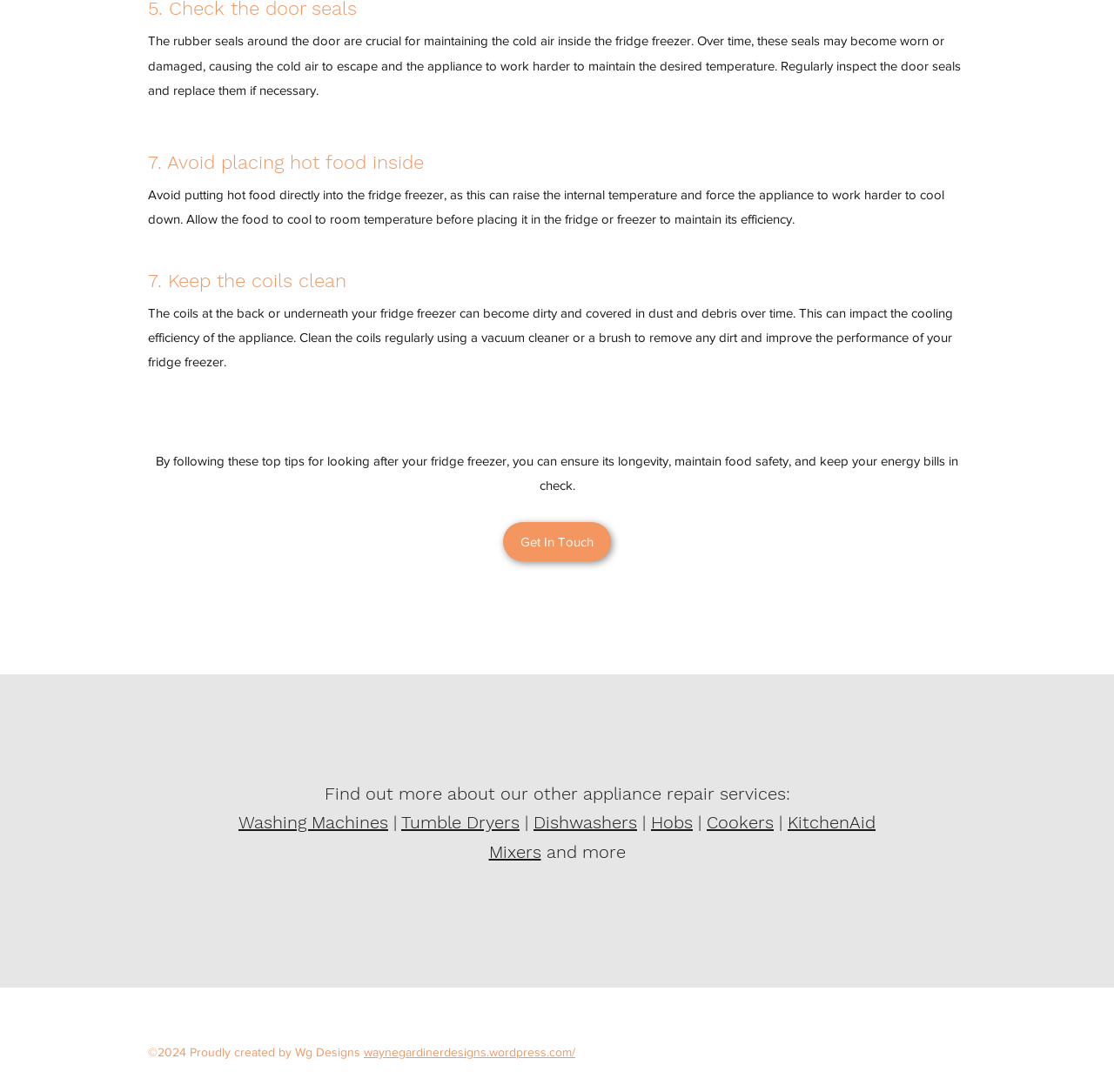Based on the element description Get In Touch, identify the bounding box of the UI element in the given webpage screenshot. The coordinates should be in the format (top-left x, top-left y, bottom-right x, bottom-right y) and must be between 0 and 1.

[0.452, 0.478, 0.548, 0.514]